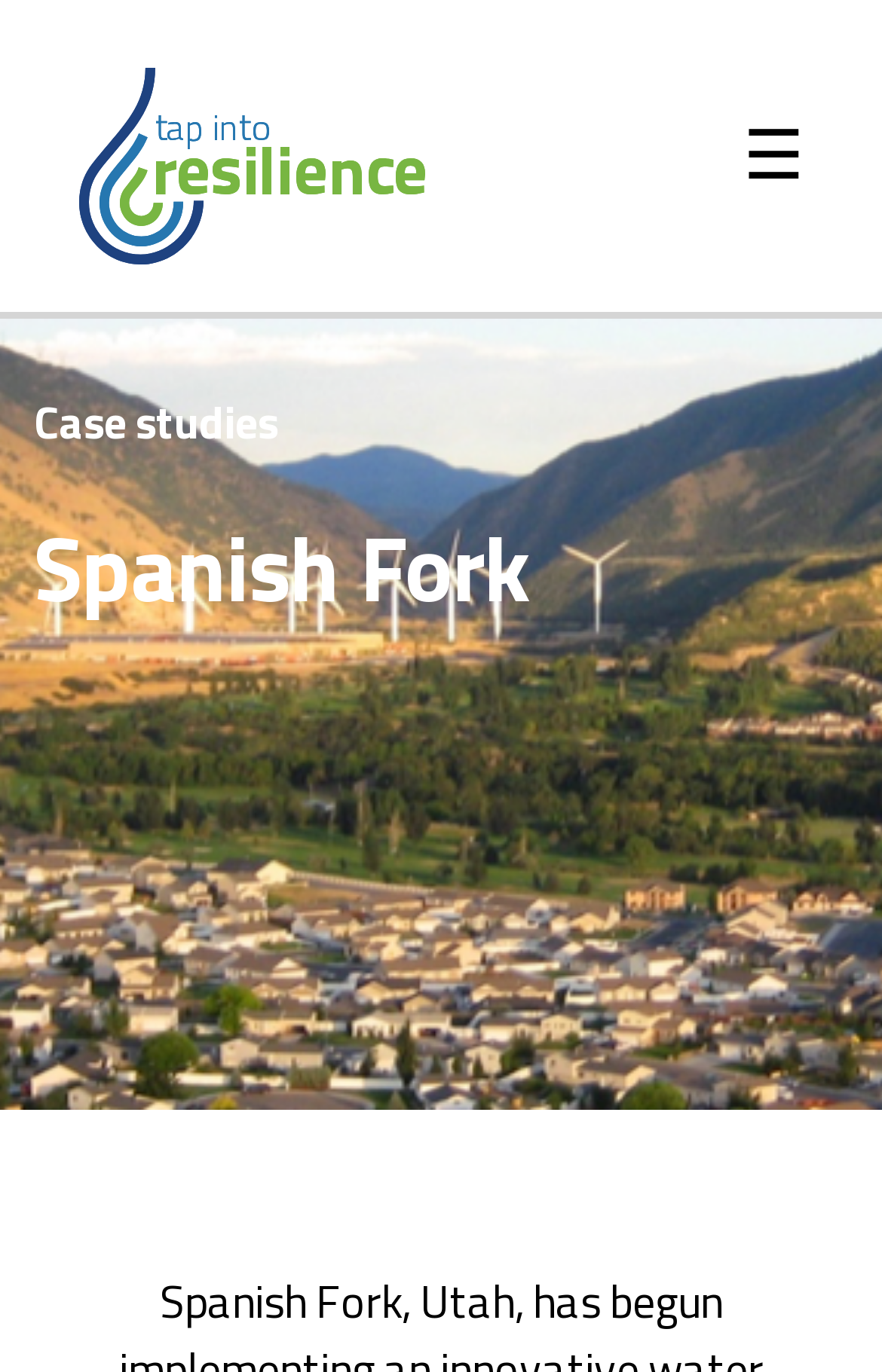Given the following UI element description: "Case studies", find the bounding box coordinates in the webpage screenshot.

[0.038, 0.282, 0.315, 0.333]